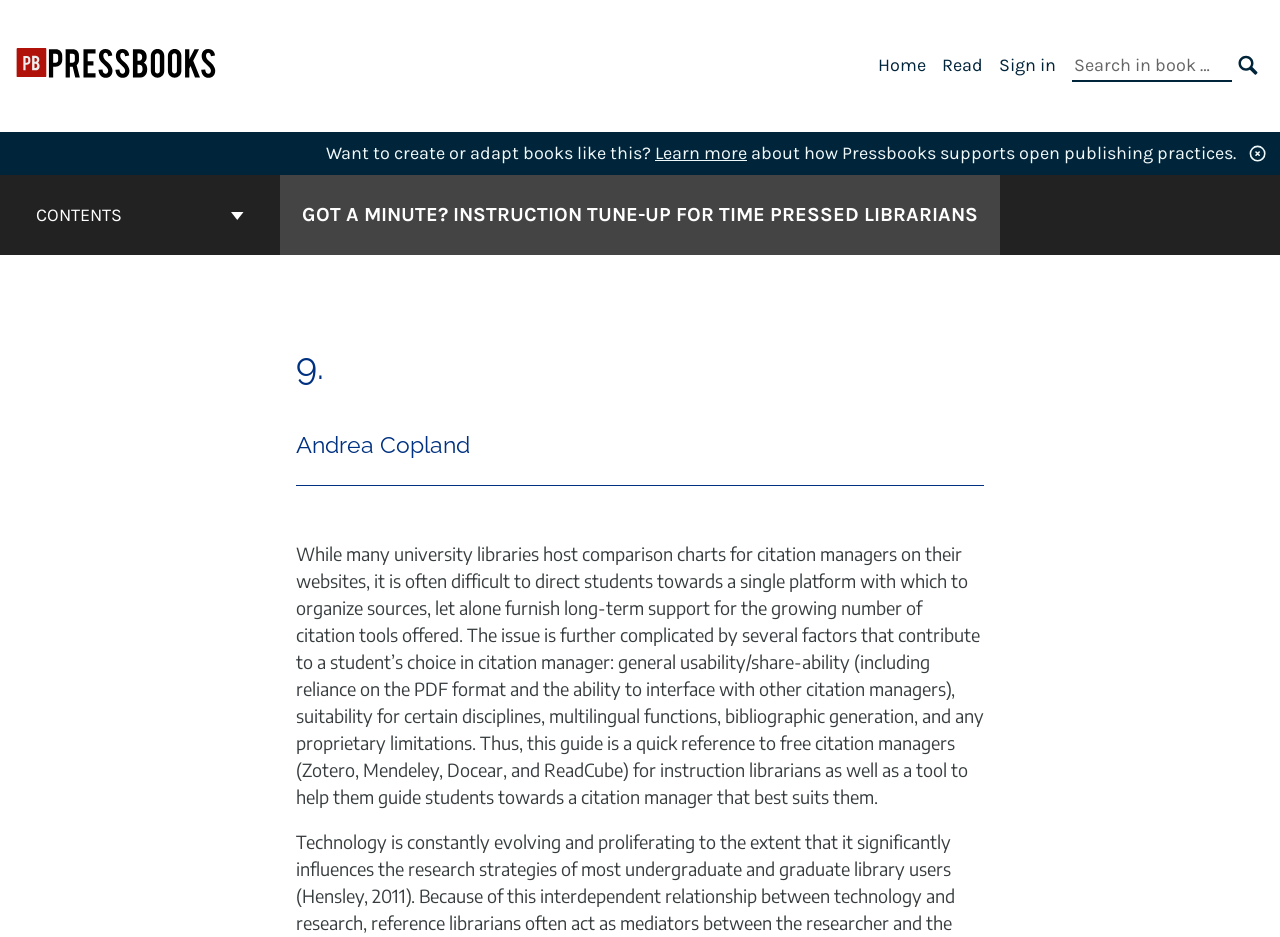Determine the bounding box coordinates of the target area to click to execute the following instruction: "Go to the cover page."

[0.236, 0.213, 0.764, 0.245]